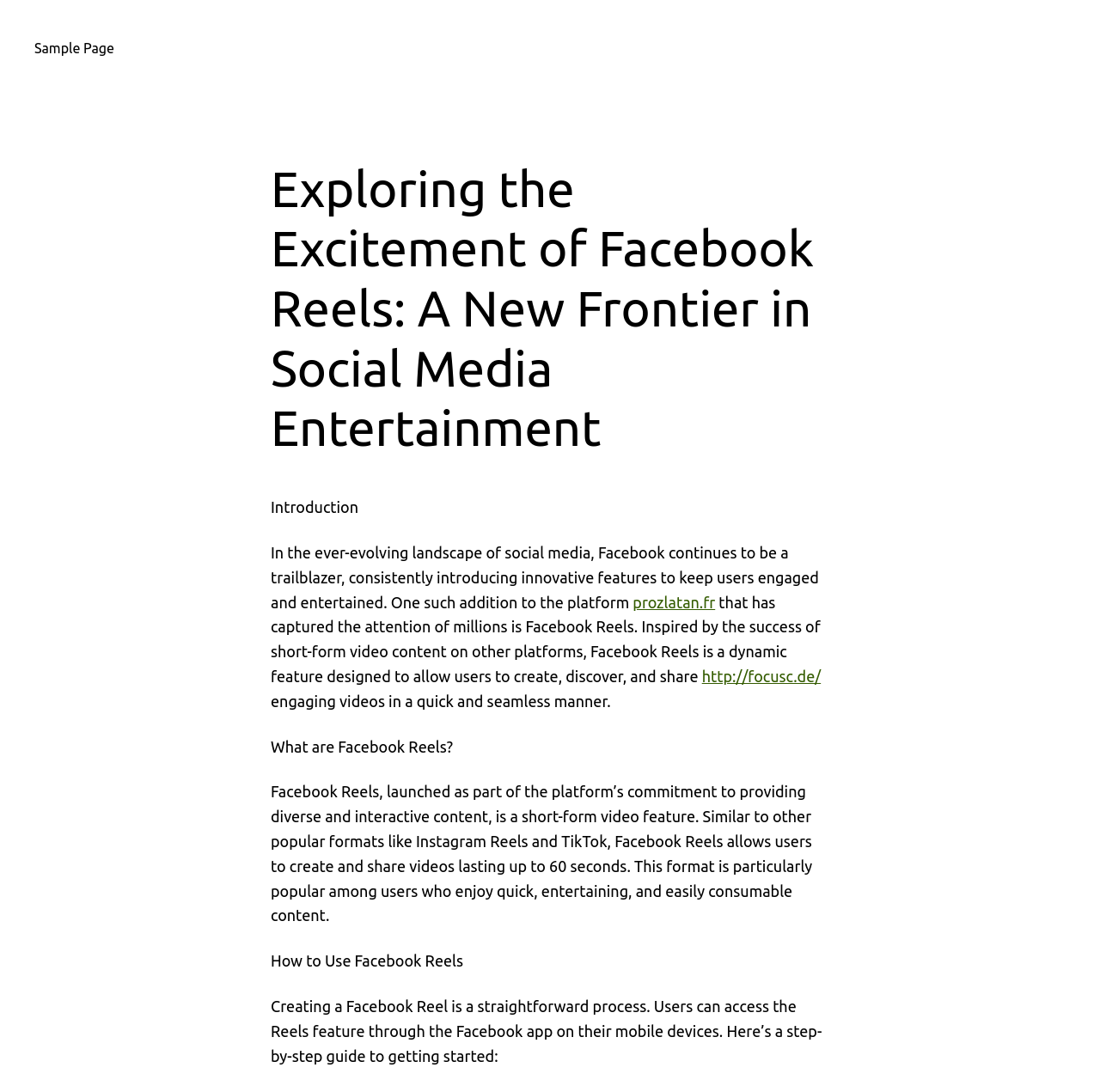How long can Facebook Reels videos be?
Offer a detailed and exhaustive answer to the question.

According to the webpage, Facebook Reels allows users to create and share videos lasting up to 60 seconds, making it a quick and seamless way to consume content.